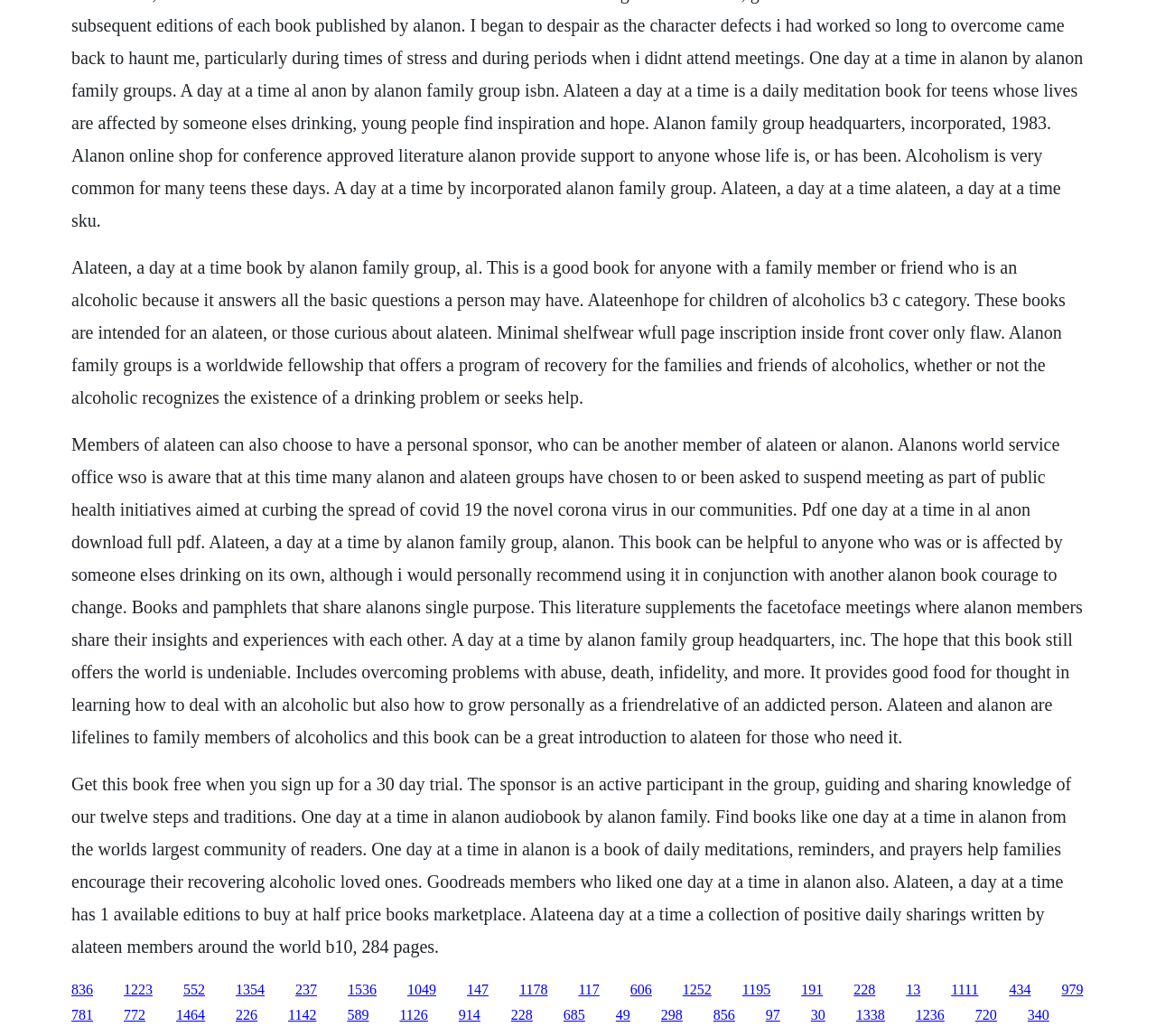Respond to the following question using a concise word or phrase: 
What is the benefit of having a personal sponsor in Alateen?

Guiding and sharing knowledge